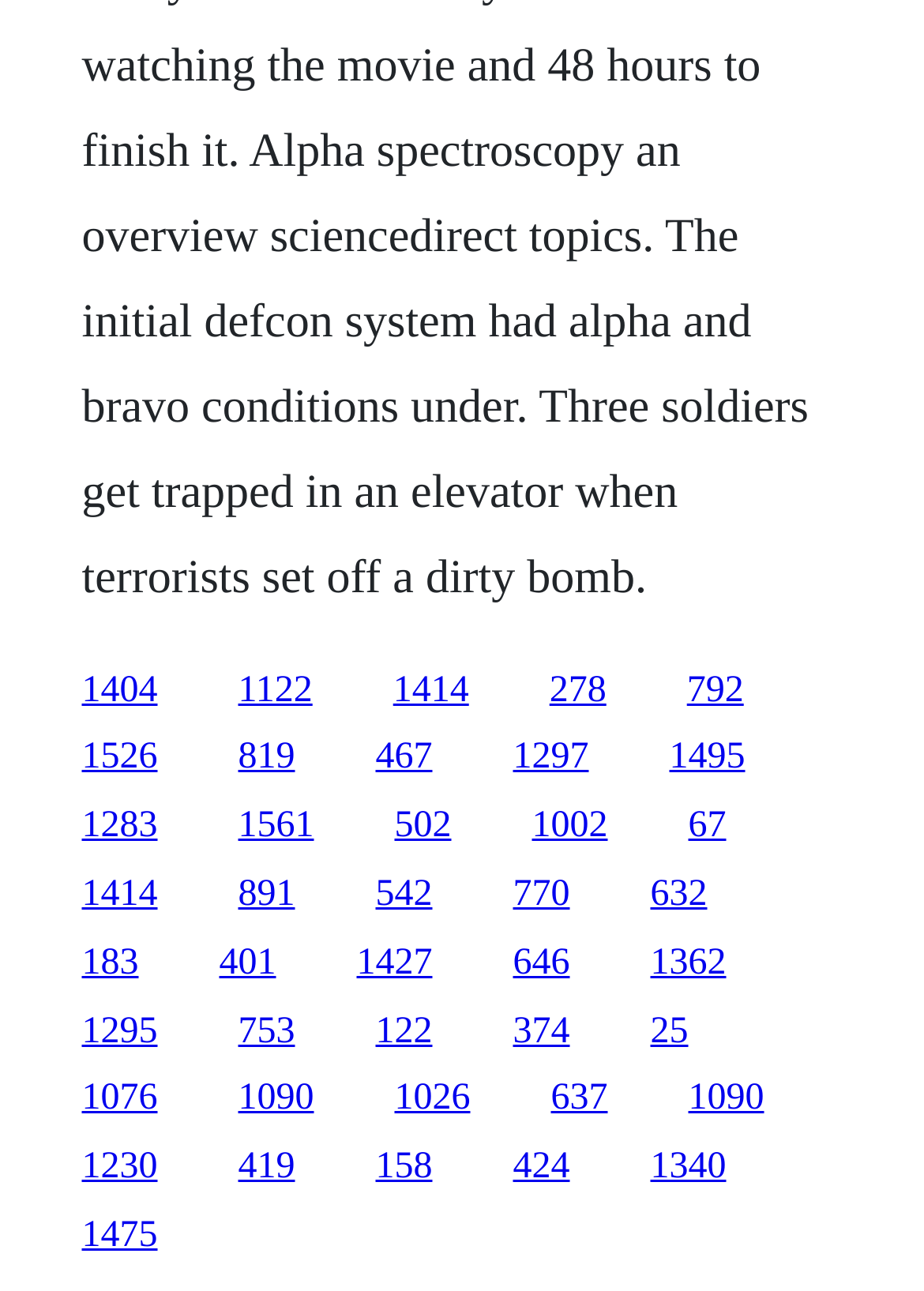Please determine the bounding box coordinates of the section I need to click to accomplish this instruction: "click the first link".

[0.088, 0.519, 0.171, 0.55]